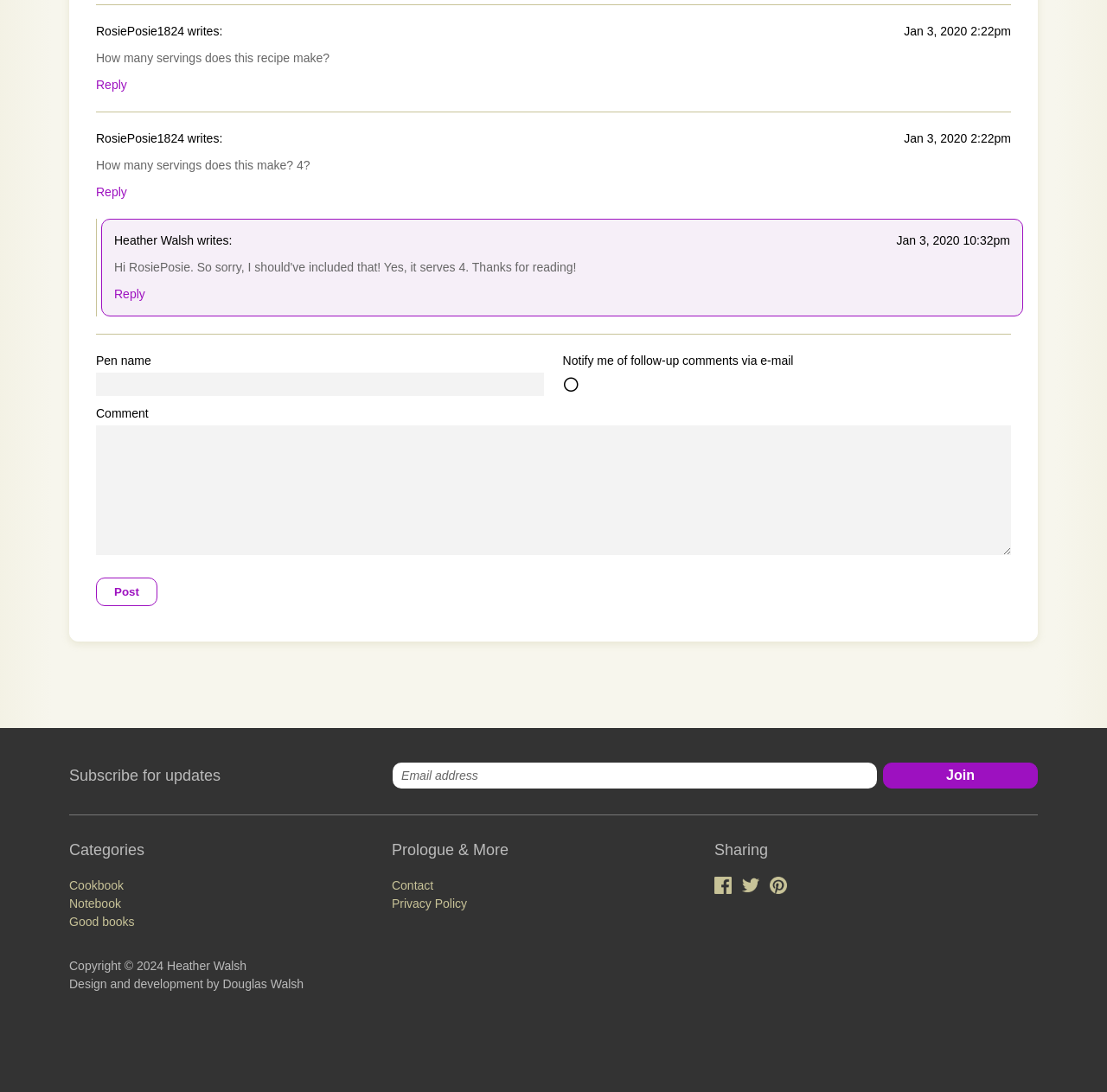Please identify the bounding box coordinates of the area that needs to be clicked to fulfill the following instruction: "Subscribe for updates."

[0.798, 0.698, 0.938, 0.722]